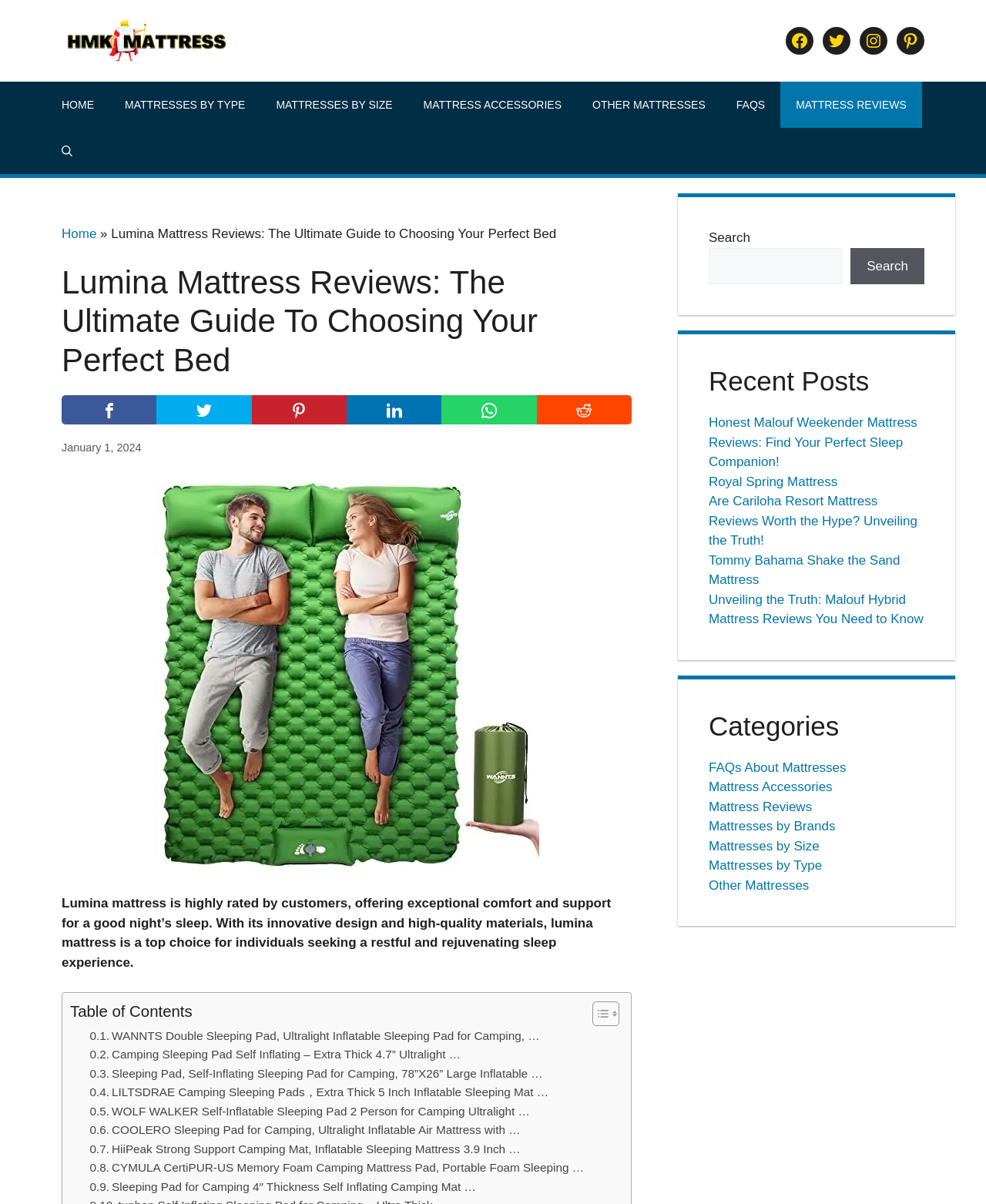Write an exhaustive caption that covers the webpage's main aspects.

The webpage is about Lumina mattress reviews, with a focus on providing an ultimate guide to choosing the perfect bed. At the top, there is a banner with a link to "HMK Mattress" and an image of the same. To the right of the banner, there are social media links to Facebook, Twitter, Instagram, and Pinterest.

Below the banner, there is a primary navigation menu with links to "HOME", "MATTRESSES BY TYPE", "MATTRESSES BY SIZE", "MATTRESS ACCESSORIES", "OTHER MATTRESSES", "FAQS", and "MATTRESS REVIEWS". Next to the navigation menu, there is a search button.

The main content of the webpage is divided into sections. The first section has a heading "Lumina Mattress Reviews: The Ultimate Guide To Choosing Your Perfect Bed" and a brief description of the Lumina mattress, highlighting its exceptional comfort and support. Below this, there are five links with images, each representing a different aspect of the mattress.

Following this, there is a section with a table of contents, which appears to be a list of links to different parts of the webpage. Below the table of contents, there are seven links to different products, each with a brief description.

On the right side of the webpage, there are three complementary sections. The first section has a search bar with a button. The second section has a heading "Recent Posts" and lists five links to different articles about mattresses. The third section has a heading "Categories" and lists seven links to different categories of mattresses.

Overall, the webpage is designed to provide a comprehensive guide to Lumina mattresses, with links to various resources and products related to mattresses.